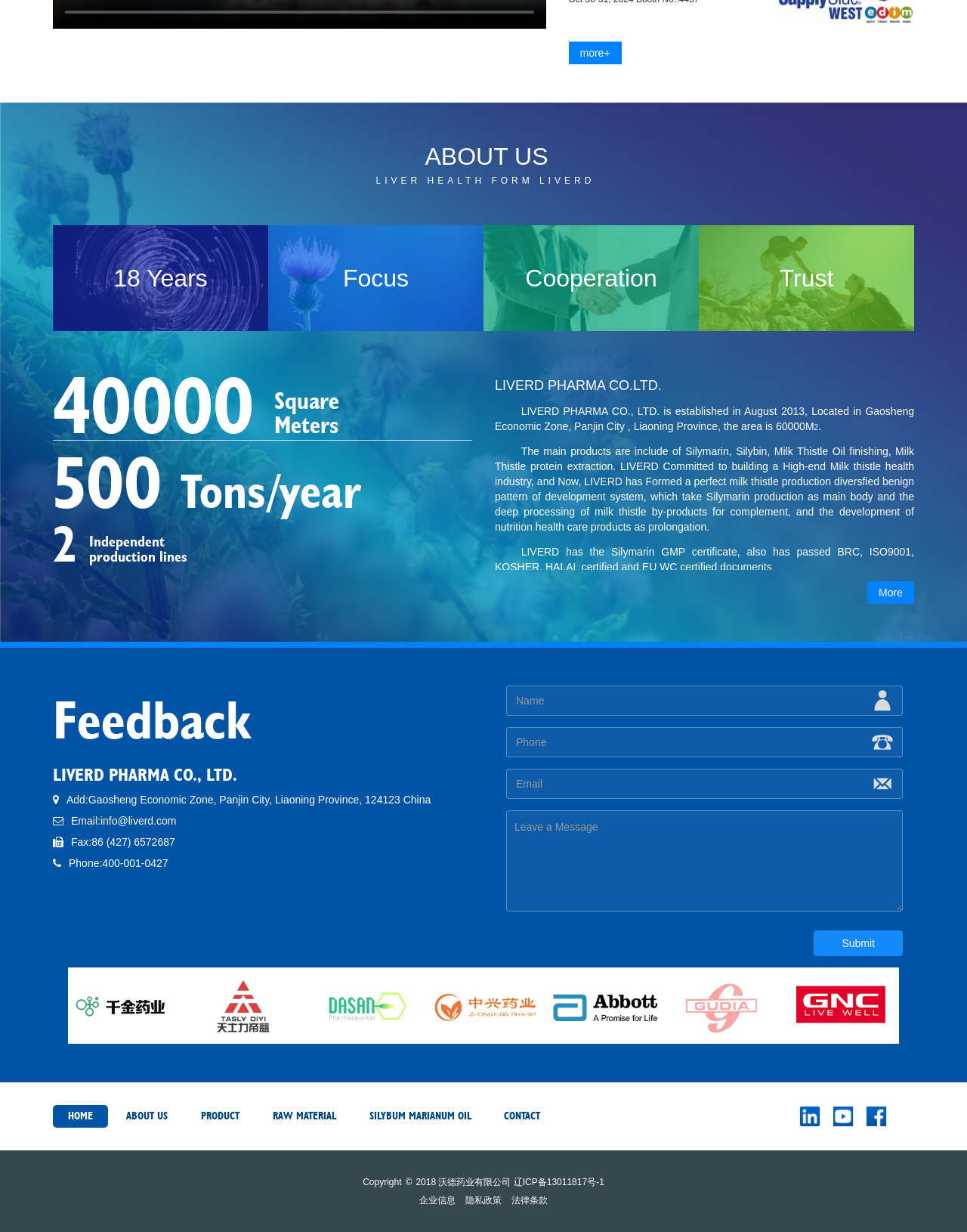Determine the bounding box coordinates of the section to be clicked to follow the instruction: "Click the 'CONTACT' link". The coordinates should be given as four float numbers between 0 and 1, formatted as [left, top, right, bottom].

[0.506, 0.897, 0.575, 0.916]